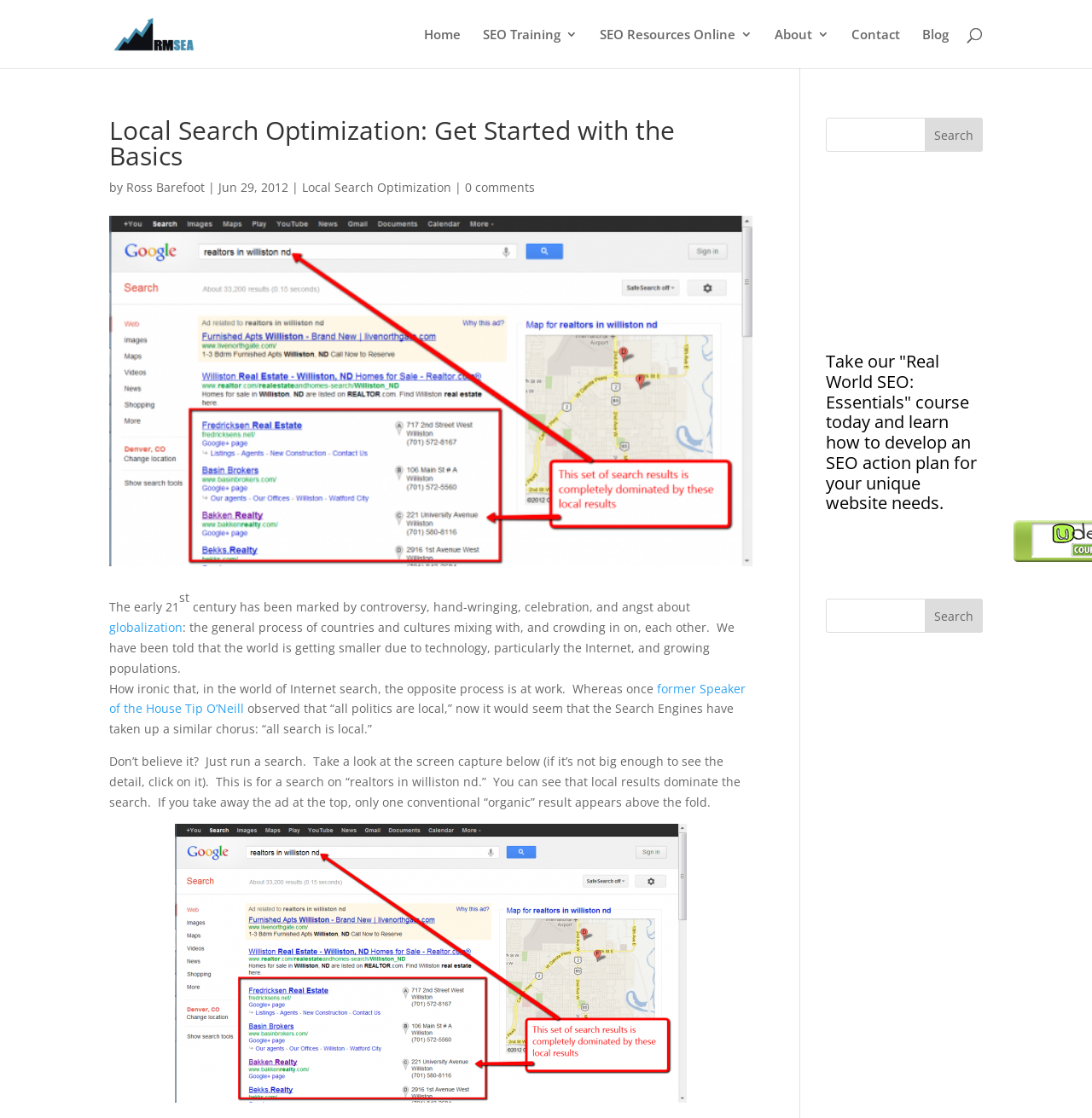Point out the bounding box coordinates of the section to click in order to follow this instruction: "Click on the 'globalization' link".

[0.1, 0.554, 0.167, 0.568]